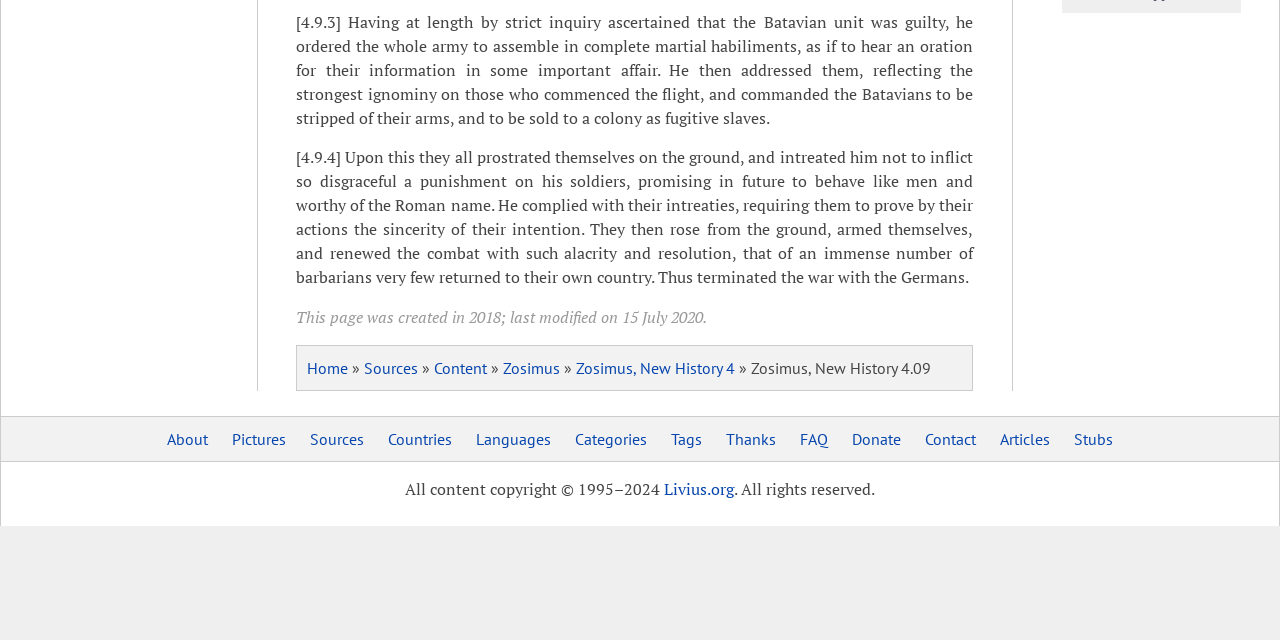Determine the bounding box coordinates for the UI element with the following description: "EMSculpt Neo Newcastle". The coordinates should be four float numbers between 0 and 1, represented as [left, top, right, bottom].

None